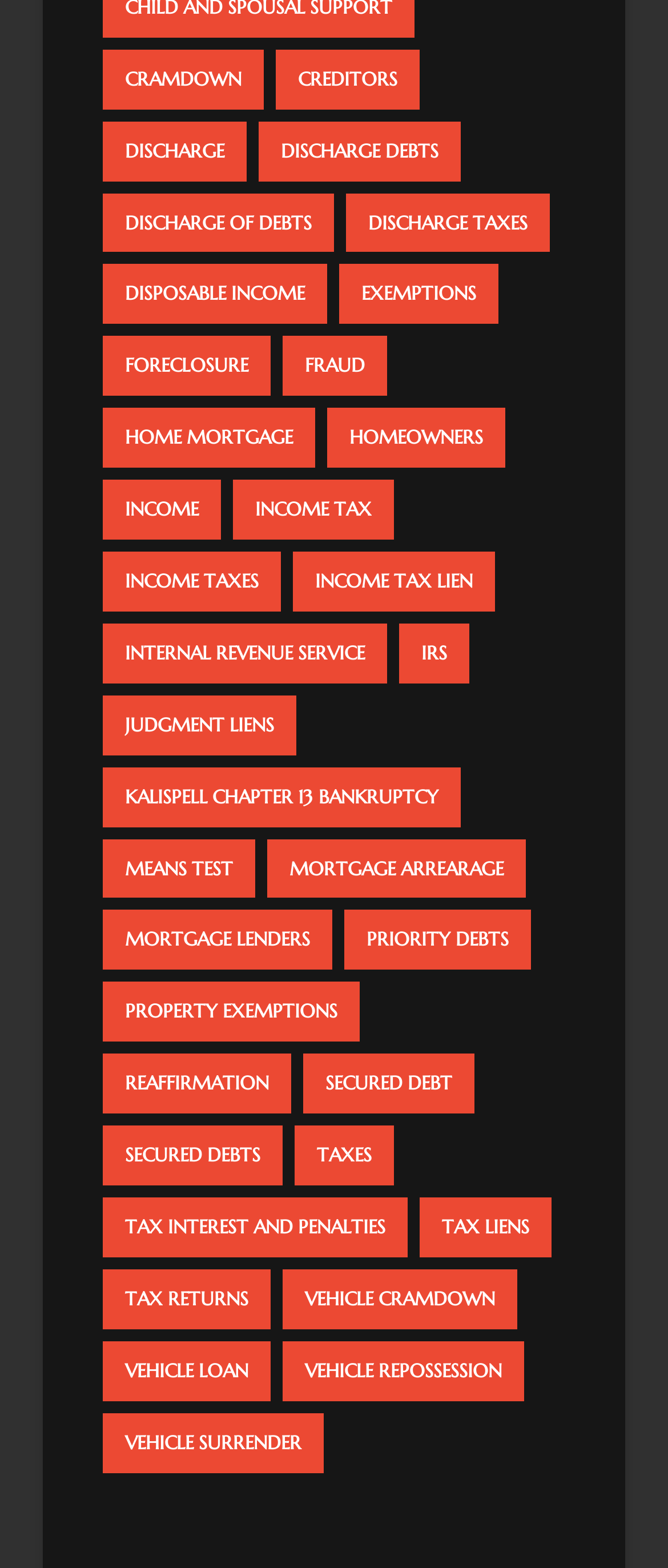Please give the bounding box coordinates of the area that should be clicked to fulfill the following instruction: "go to Contact US page". The coordinates should be in the format of four float numbers from 0 to 1, i.e., [left, top, right, bottom].

None